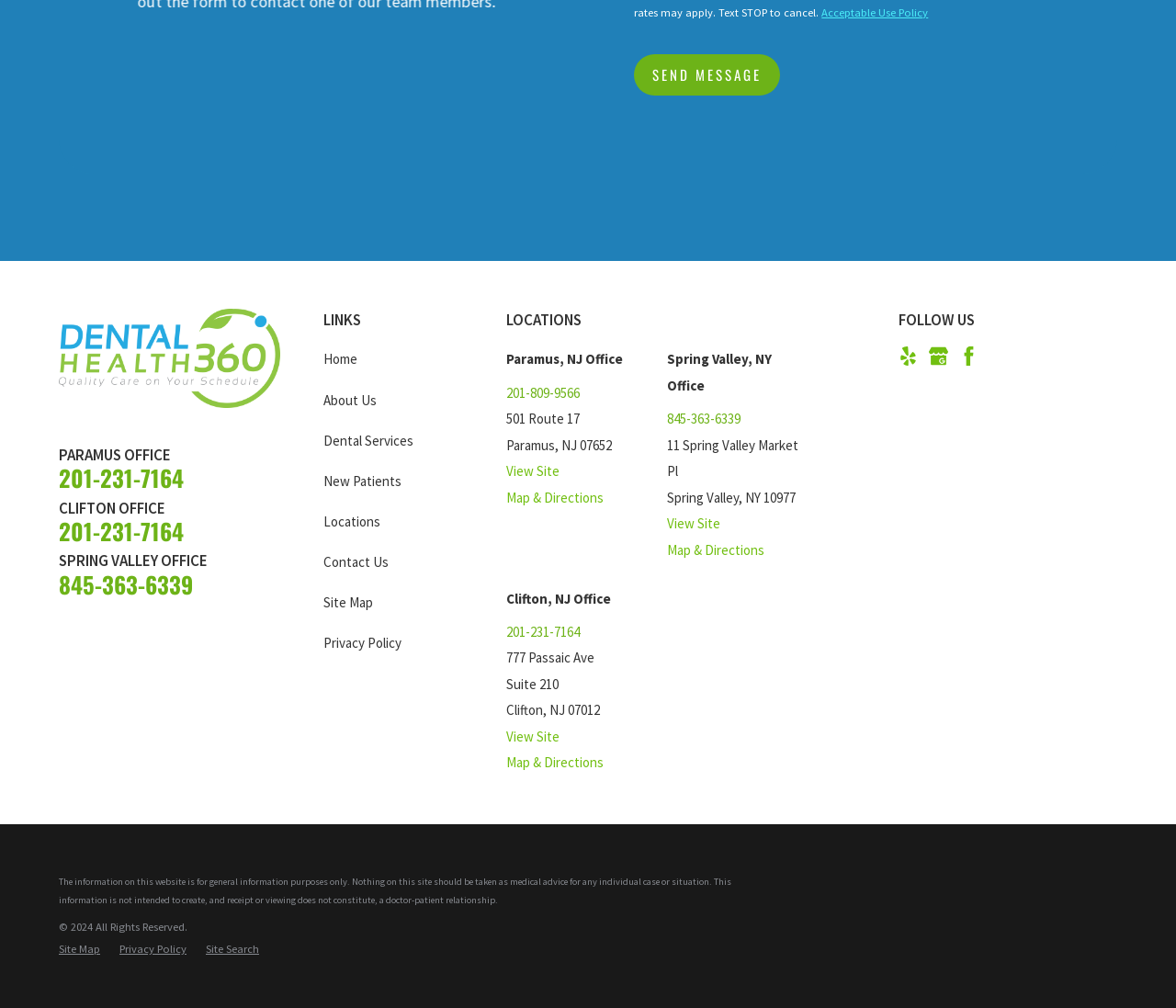What is the address of the Spring Valley, NY office?
Please provide a single word or phrase as your answer based on the image.

11 Spring Valley Market Pl, Spring Valley, NY 10977